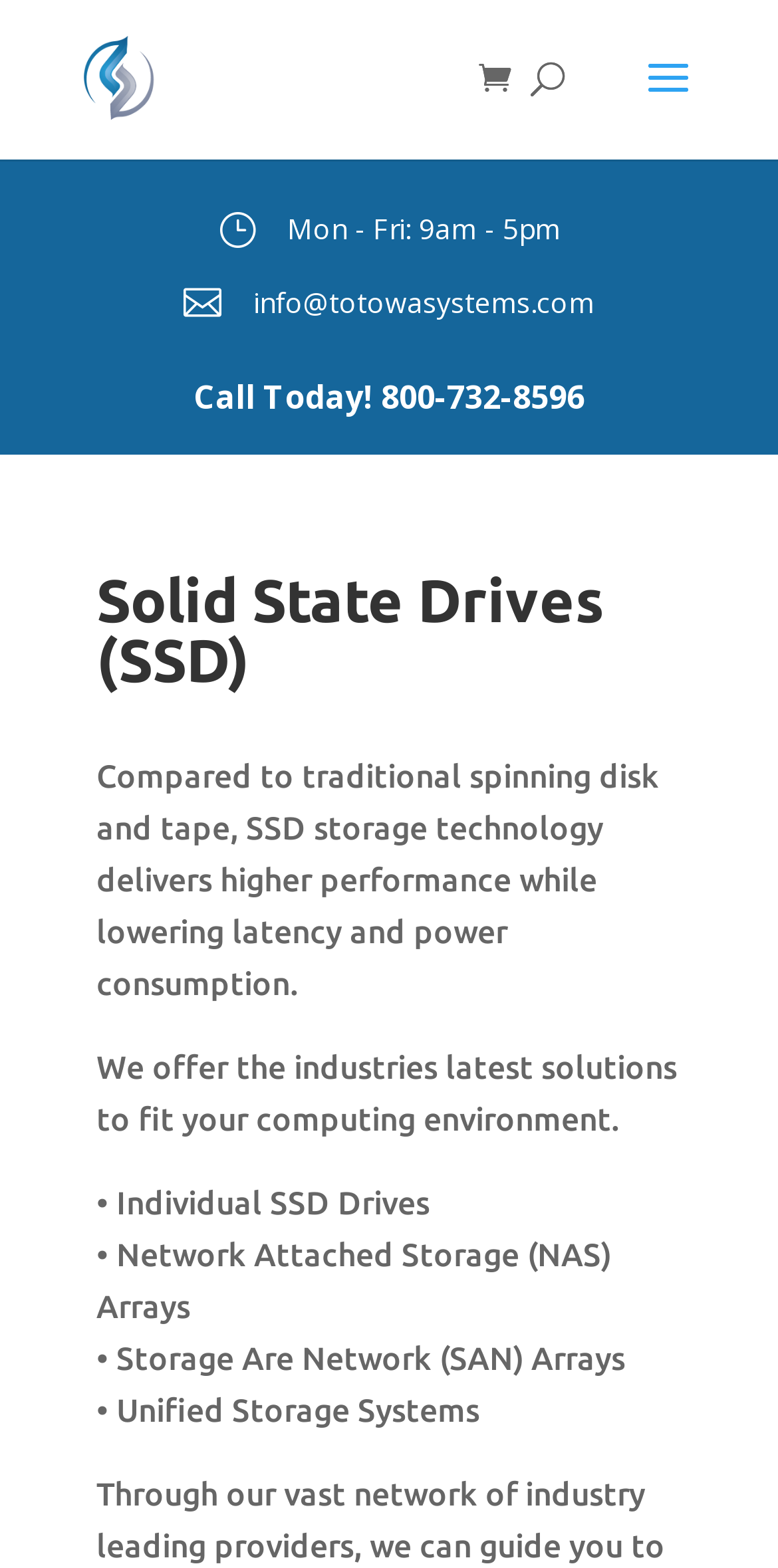Identify the bounding box coordinates for the UI element described as follows: parent_node: Search name="s" placeholder="Search". Use the format (top-left x, top-left y, bottom-right x, bottom-right y) and ensure all values are floating point numbers between 0 and 1.

[0.317, 0.025, 0.797, 0.081]